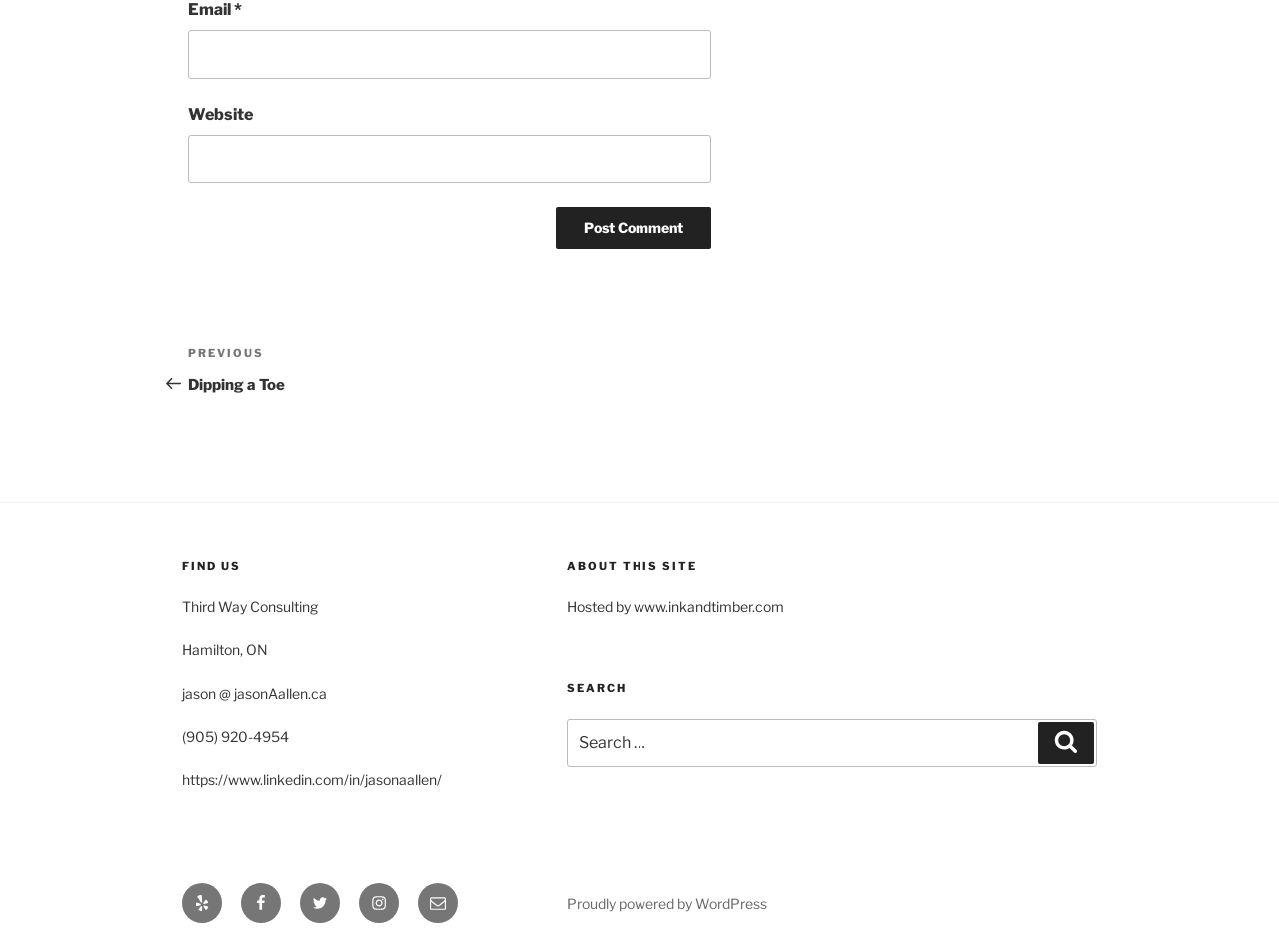What is the purpose of the button with the text 'Post Comment'?
Examine the screenshot and reply with a single word or phrase.

To post a comment